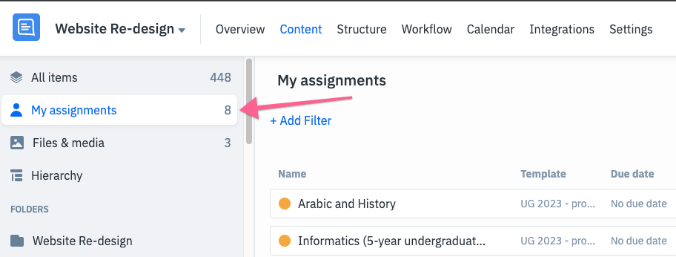What is the purpose of the '+ Add Filter' option? Analyze the screenshot and reply with just one word or a short phrase.

To customize the view